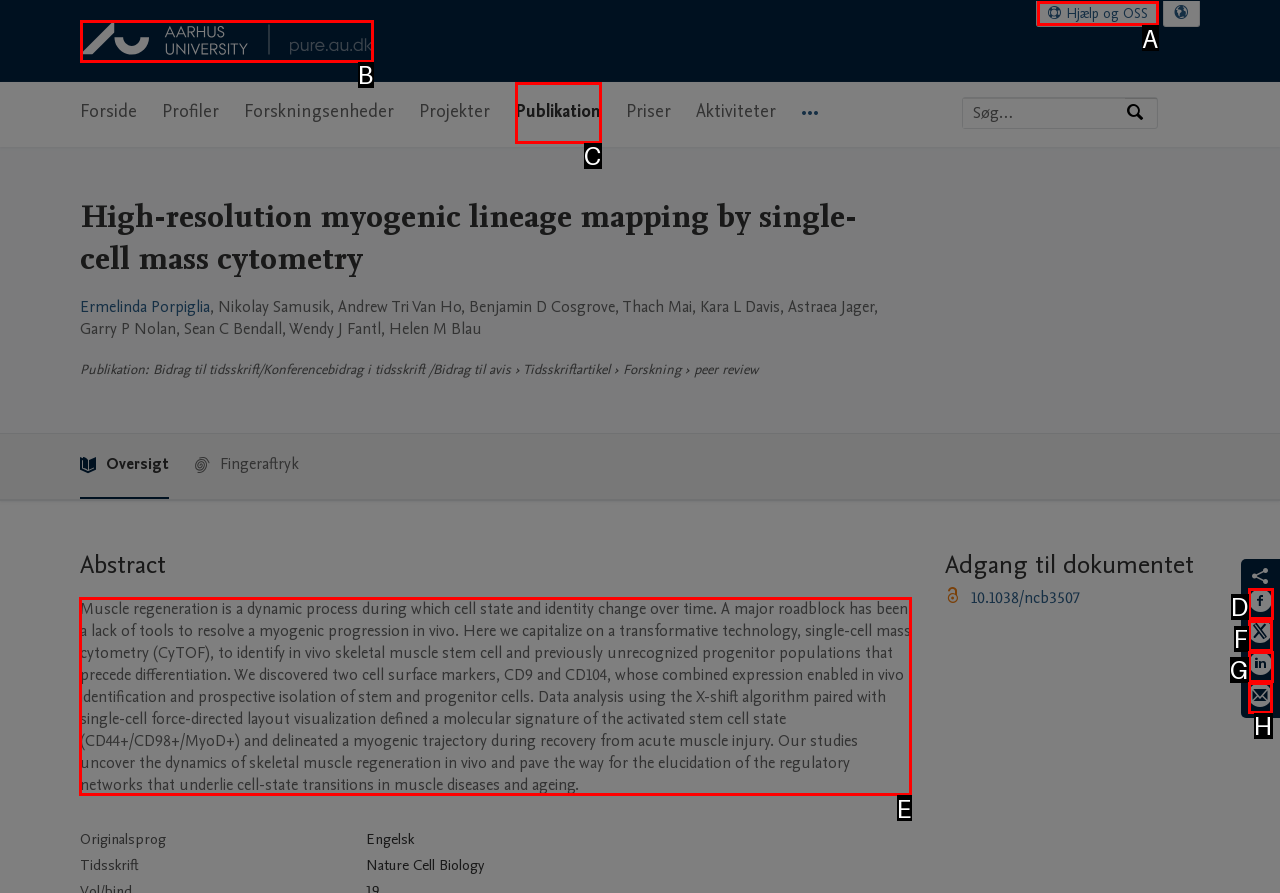Tell me which option I should click to complete the following task: Read the publication abstract Answer with the option's letter from the given choices directly.

E